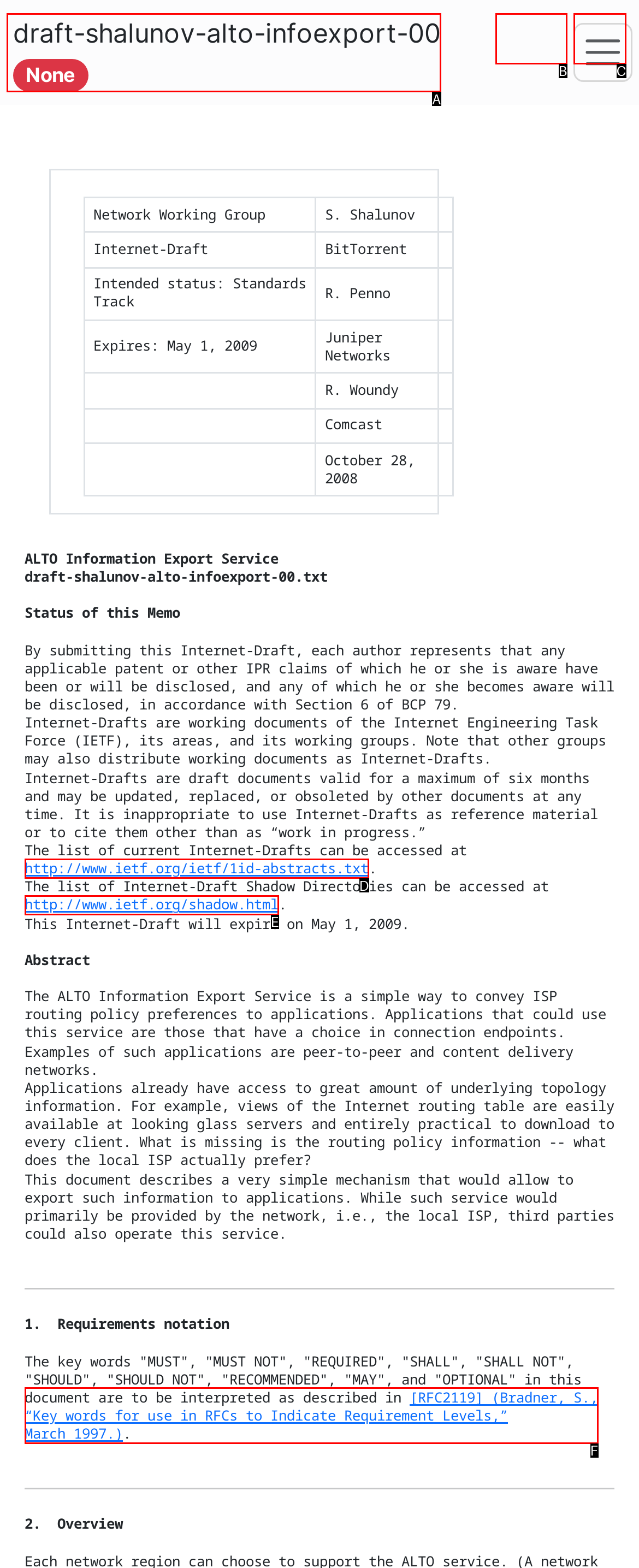Identify the matching UI element based on the description: http://www.ietf.org/ietf/1id-abstracts.txt
Reply with the letter from the available choices.

D